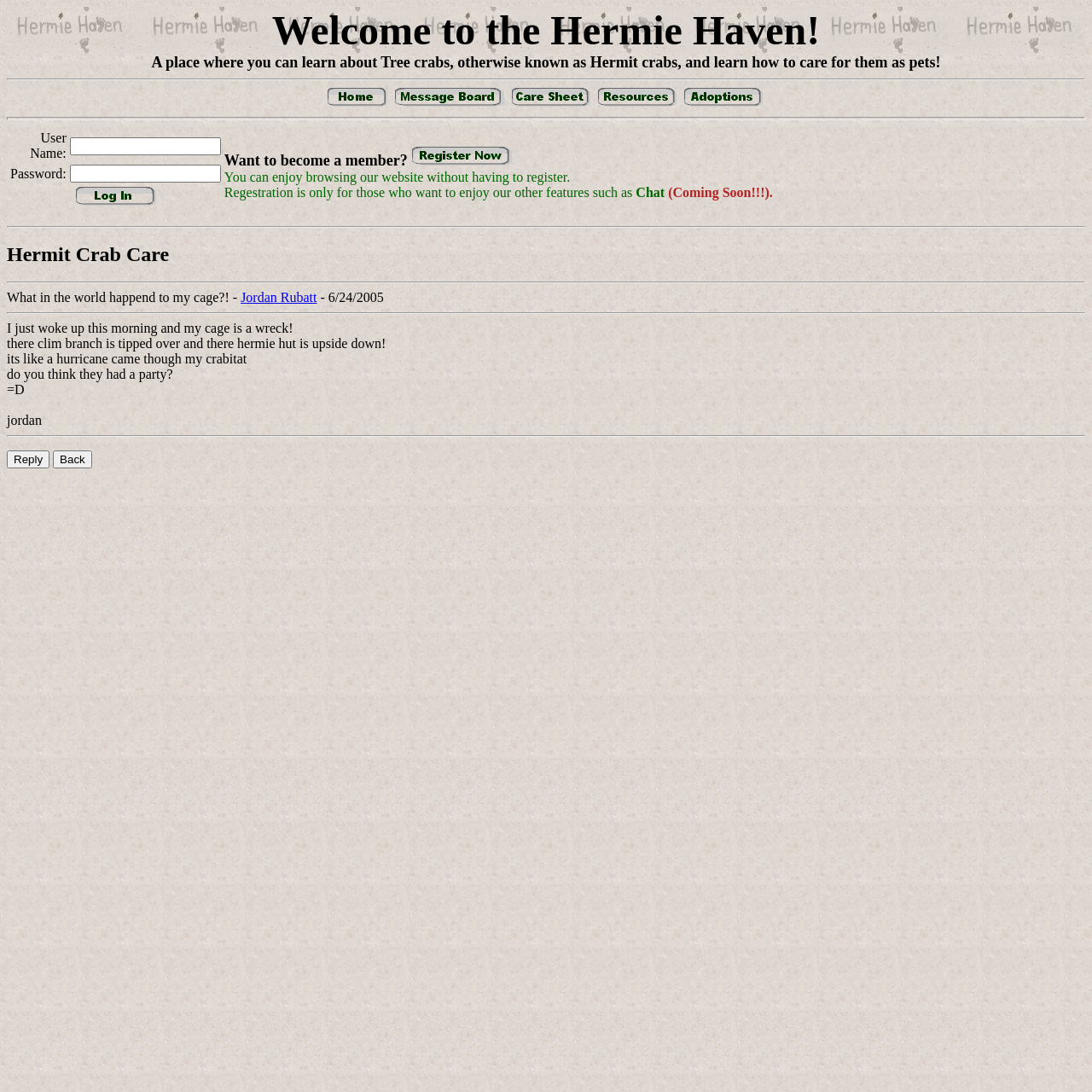What is the current state of the chat feature?
Based on the image, answer the question with as much detail as possible.

The text 'Chat (Coming Soon!!!)' suggests that the chat feature is not yet available, but it will be available soon.